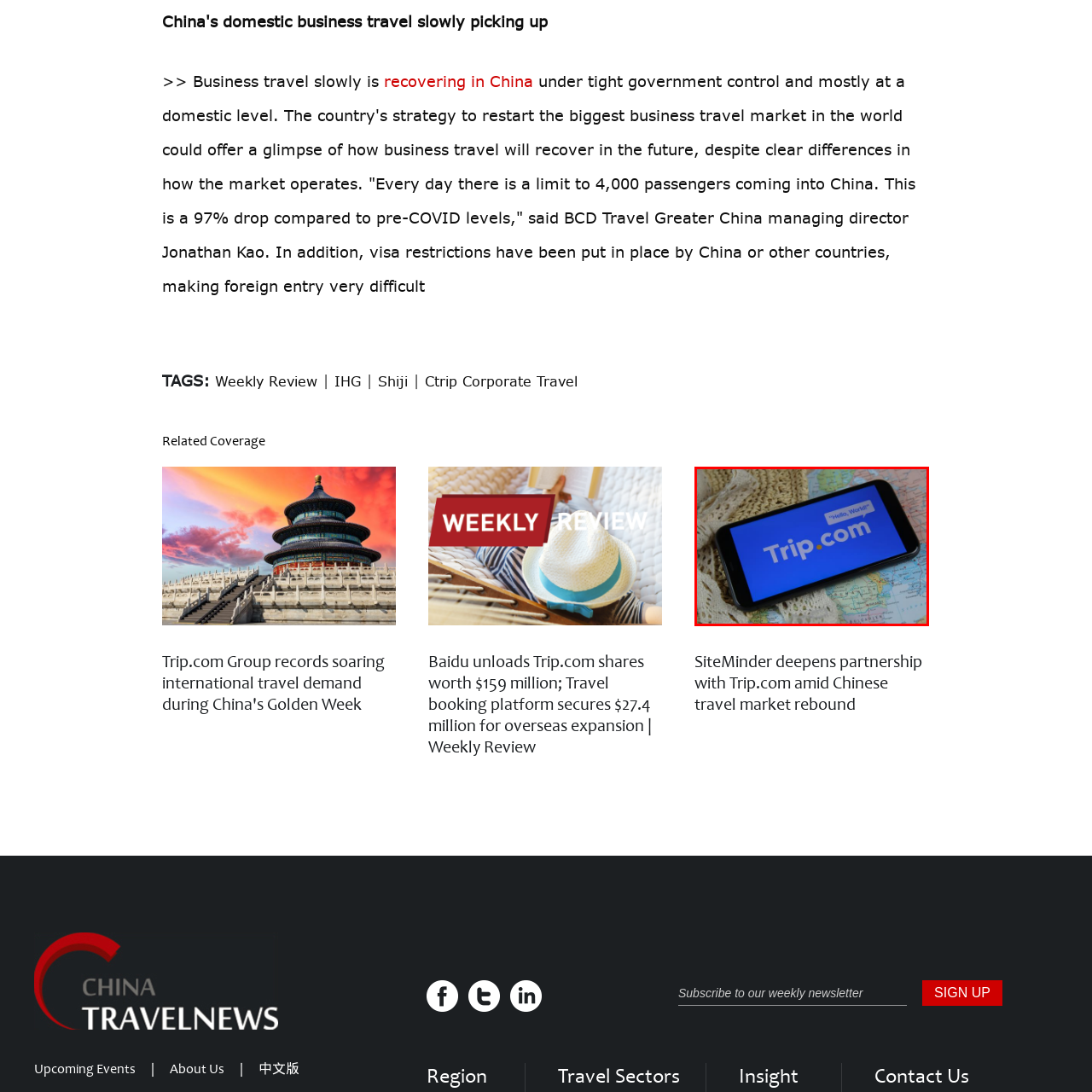Describe extensively the contents of the image within the red-bordered area.

The image features a smartphone displaying the Trip.com logo prominently against a bright blue background. The logo is accompanied by the welcoming phrase, "Hello, World!" which conveys a friendly invitation for users to explore travel options through the platform. Beneath the phone, a detailed map highlights various geographical locations, emphasizing the travel theme. Resting on a textured beige fabric, the setup creates a warm, inviting atmosphere, suitable for anyone looking to plan their next journey with Trip.com, a significant player in facilitating travel services and experiences.